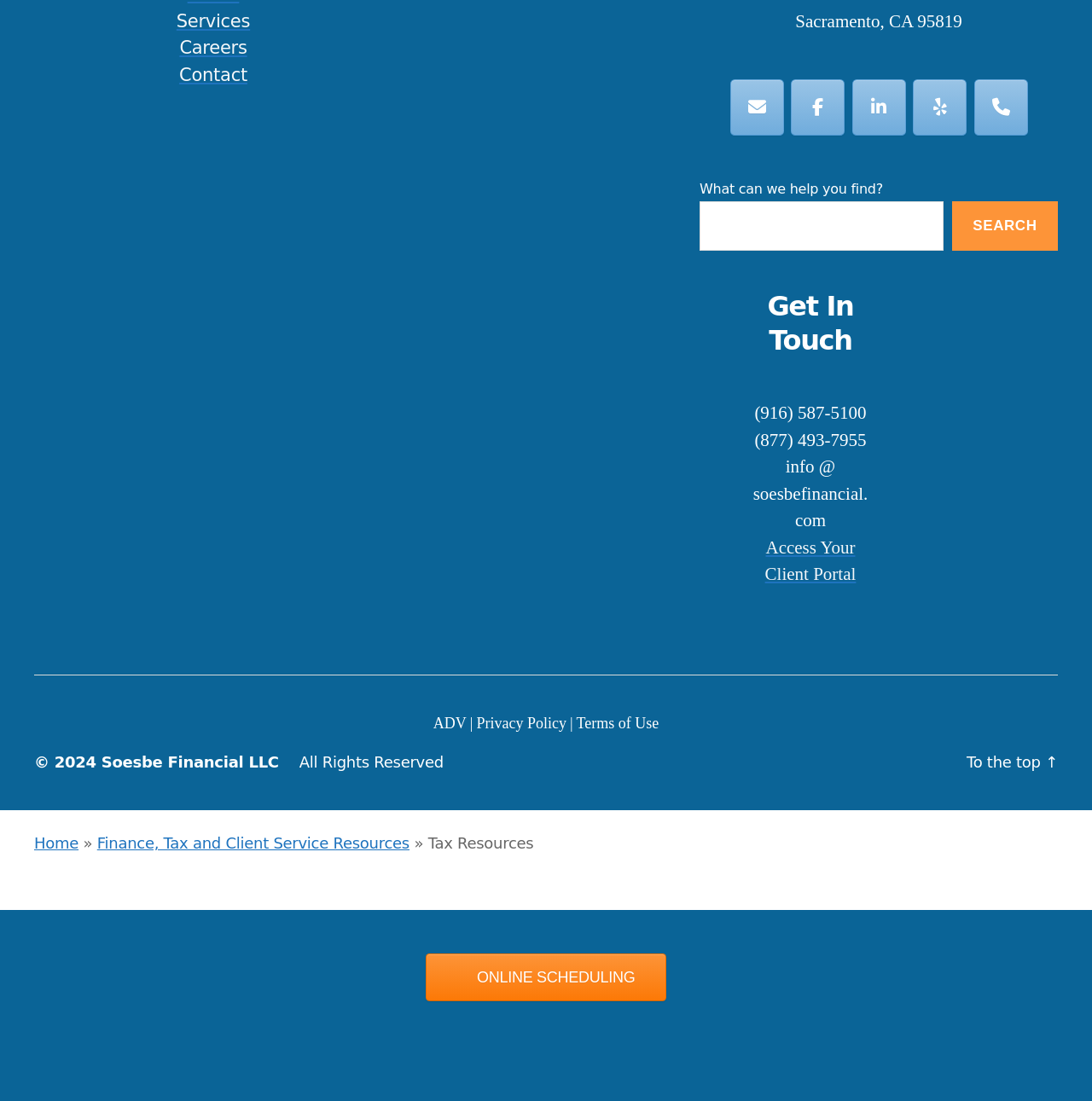Please analyze the image and provide a thorough answer to the question:
What is the company name of the website?

The company name can be found in the logo at the top left corner of the webpage, which is a link with the text 'Soesbe Financial logo in white'. Additionally, the company name is also mentioned in the footer section as 'Soesbe Financial LLC'.